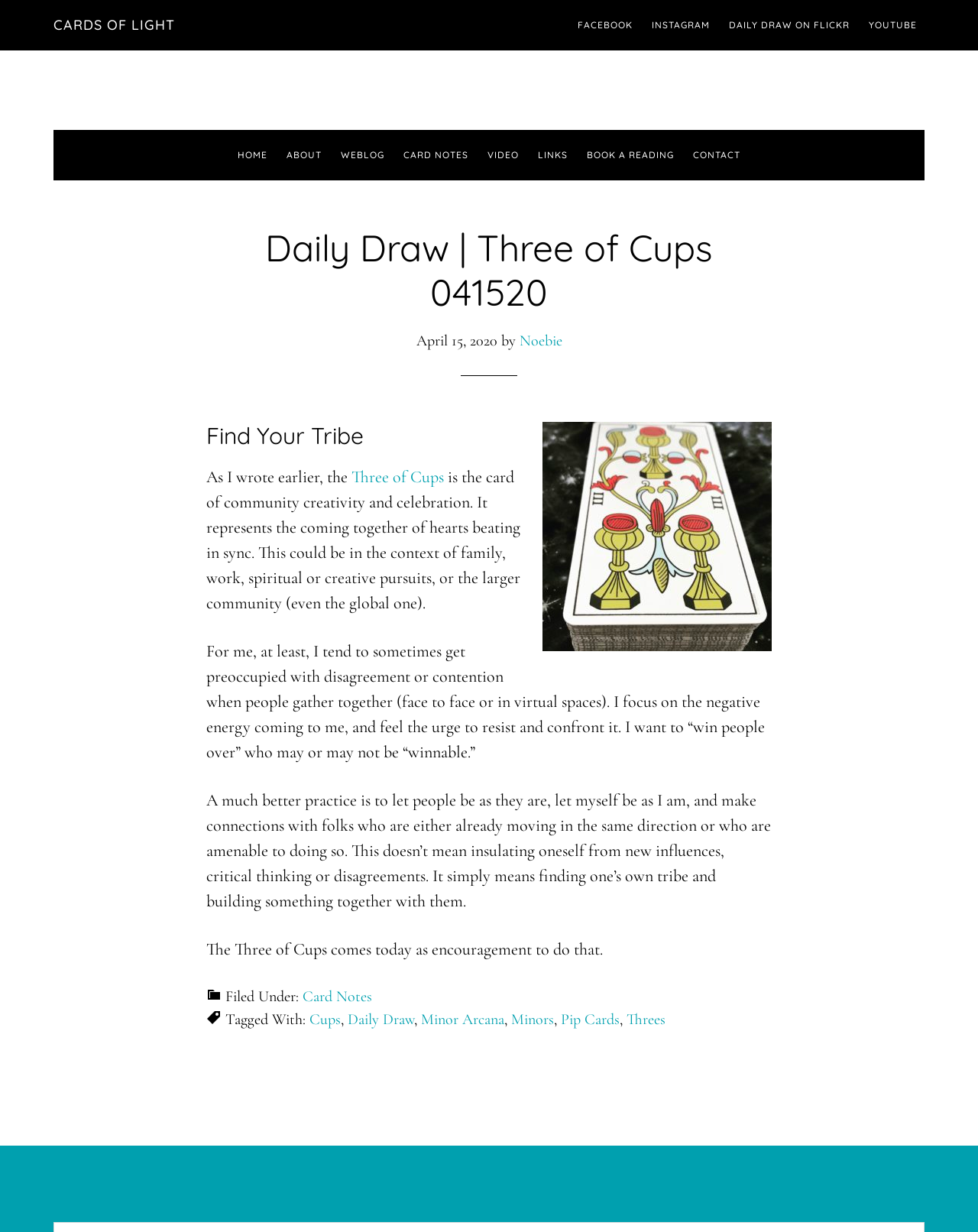Bounding box coordinates are to be given in the format (top-left x, top-left y, bottom-right x, bottom-right y). All values must be floating point numbers between 0 and 1. Provide the bounding box coordinate for the UI element described as: Three of Cups

[0.359, 0.379, 0.454, 0.395]